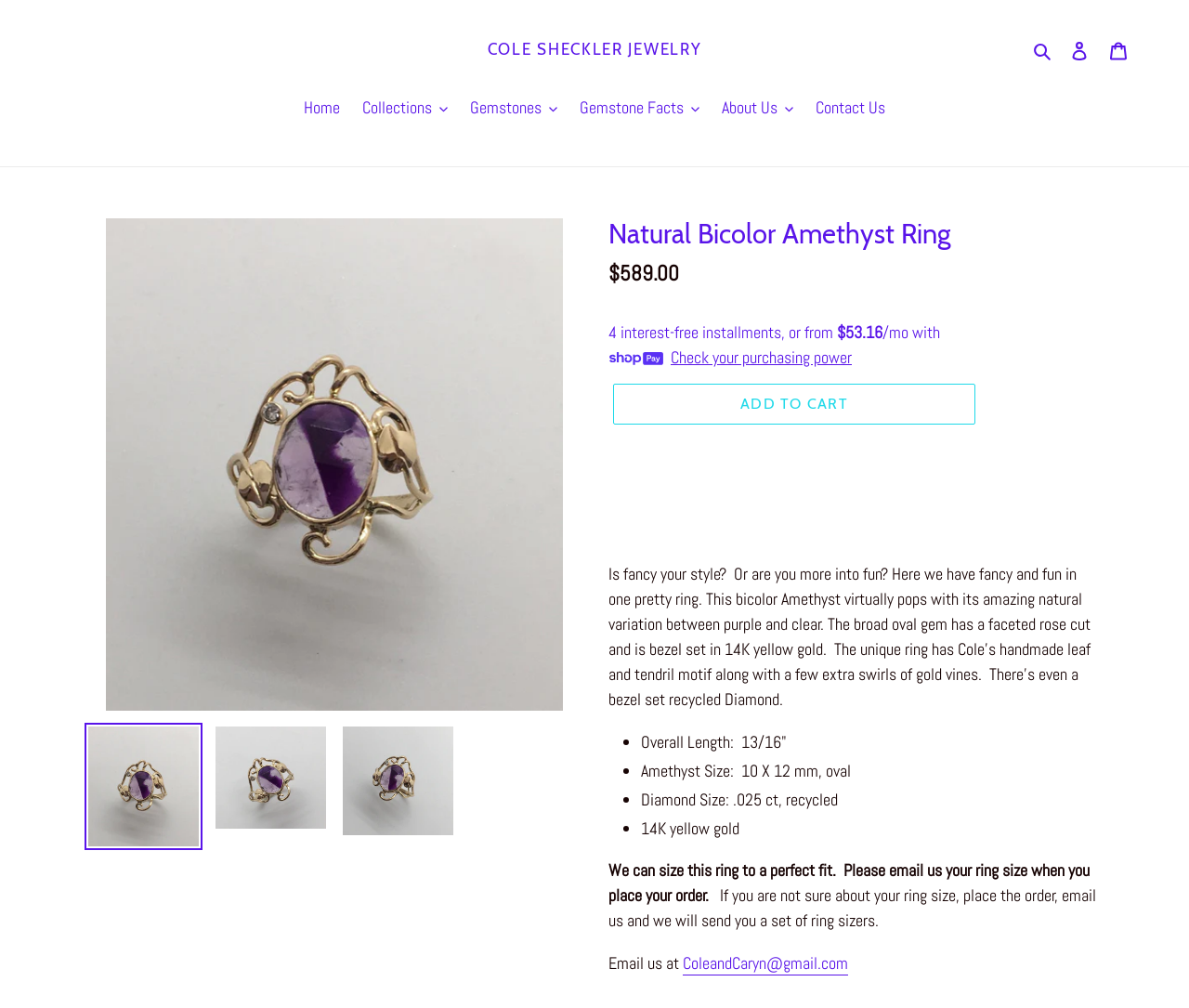Locate the bounding box coordinates of the segment that needs to be clicked to meet this instruction: "Check your purchasing power".

[0.564, 0.342, 0.716, 0.367]